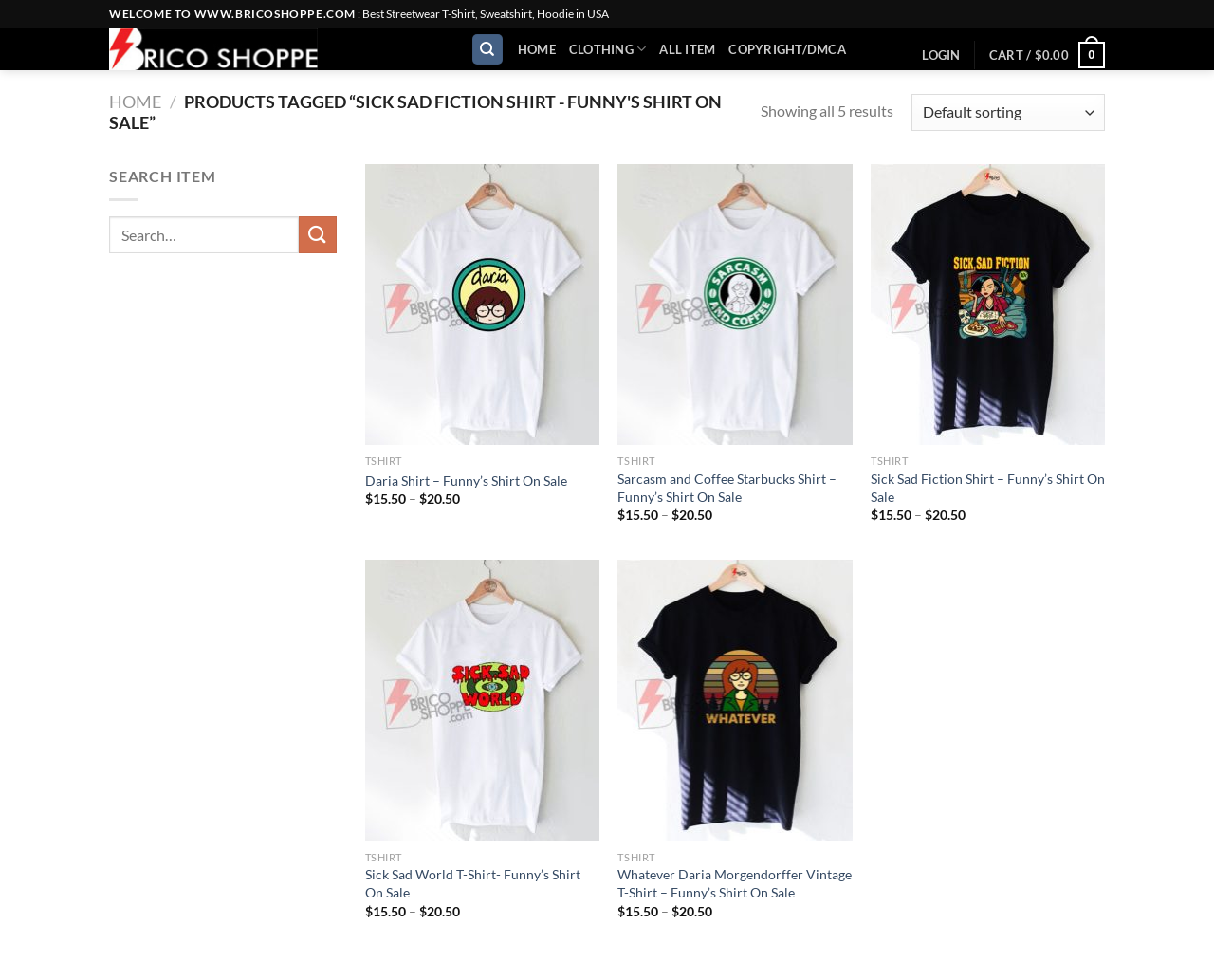Give a detailed account of the webpage.

This webpage is an online store selling various funny shirts. At the top, there is a welcome message "WELCOME TO WWW.BRICOSHOPPE.COM" and a description "Best Streetwear T-Shirt, Sweatshirt, Hoodie in USA". Below this, there is a logo of the website "bricoshoppe.com" with a link to the homepage. 

On the top-right corner, there are several links to navigate the website, including "HOME", "CLOTHING", "ALL ITEM", "COPYRIGHT/DMCA", "LOGIN", and "CART / $0.00 0". 

Below the navigation links, there is a search bar with a placeholder text "SEARCH ITEM" and a button to submit the search query. 

The main content of the webpage is a list of 5 shirts, each with an image, a title, a price, and a "QUICK VIEW" button. The shirts are arranged in a grid layout, with two shirts in the first row and three shirts in the second row. Each shirt has a "Wishlist" button and a link to add it to the wishlist. The prices of the shirts are listed in two formats: the original price and the discounted price. 

The shirts are titled "Daria Shirt - Funny's Shirt On Sale", "Sarcasm and Coffee Starbucks Shirt - Funny's Shirt On Sale", "Sick Sad Fiction Shirt - Funny's Shirt On Sale", "Sick Sad World T-Shirt- Funny's Shirt On Sale", and "Whatever Daria Morgendorffer Vintage T-Shirt - Funny's Shirt On Sale".